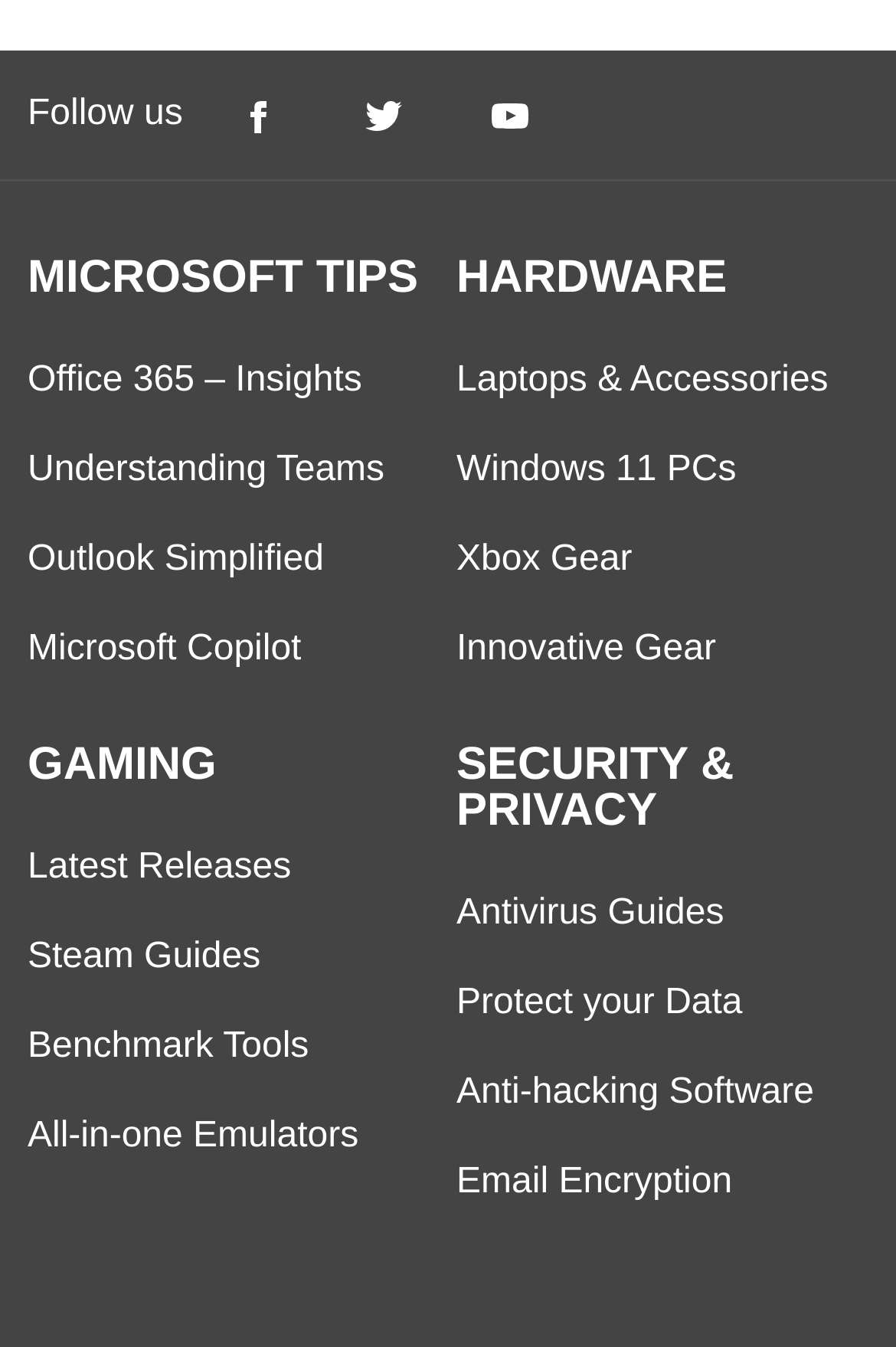Please identify the bounding box coordinates of the element's region that I should click in order to complete the following instruction: "Go to BJ's blog". The bounding box coordinates consist of four float numbers between 0 and 1, i.e., [left, top, right, bottom].

None